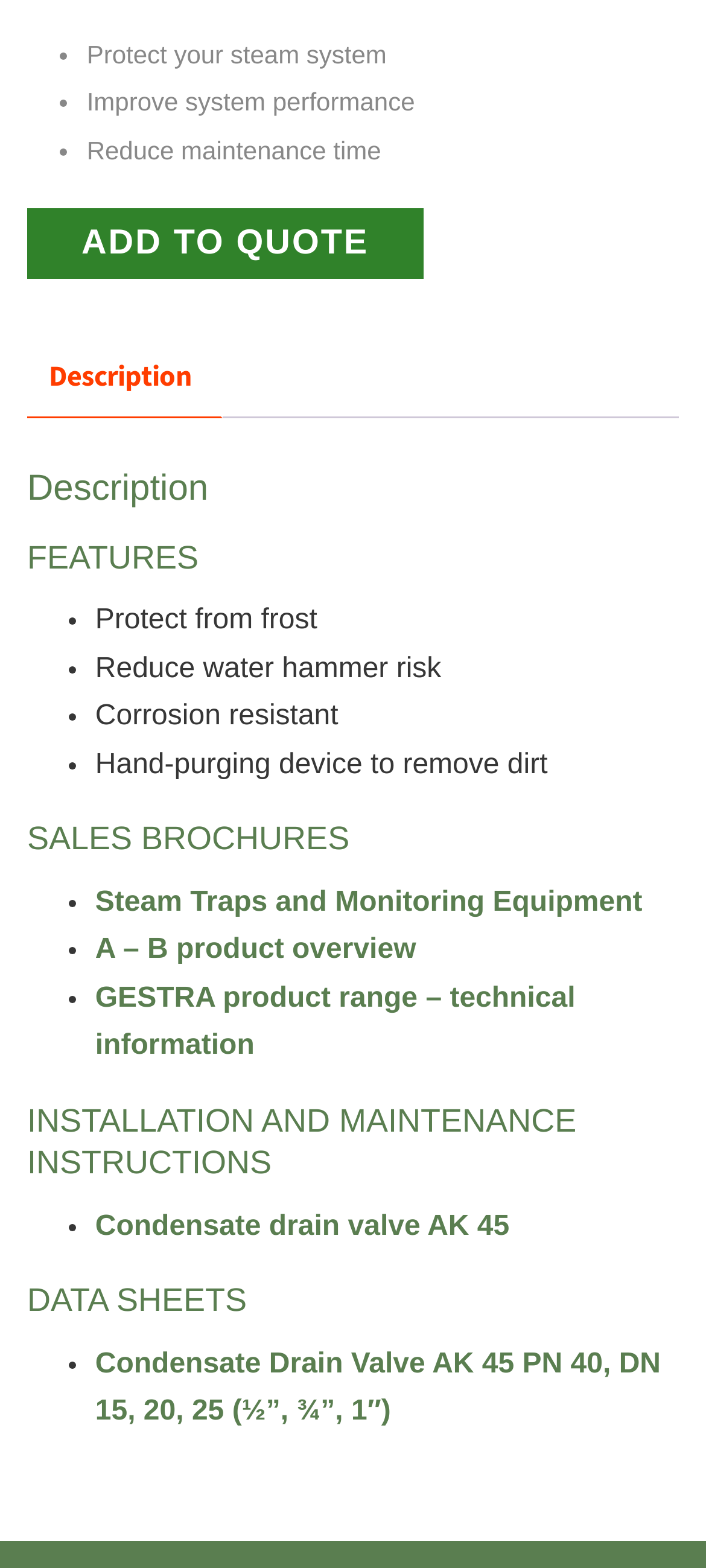How many features are listed?
Please utilize the information in the image to give a detailed response to the question.

By counting the list markers and corresponding static text, it can be seen that there are 6 features listed, including 'Protect from frost', 'Reduce water hammer risk', 'Corrosion resistant', 'Hand-purging device to remove dirt', 'Reduce maintenance time', and 'Improve system performance'.